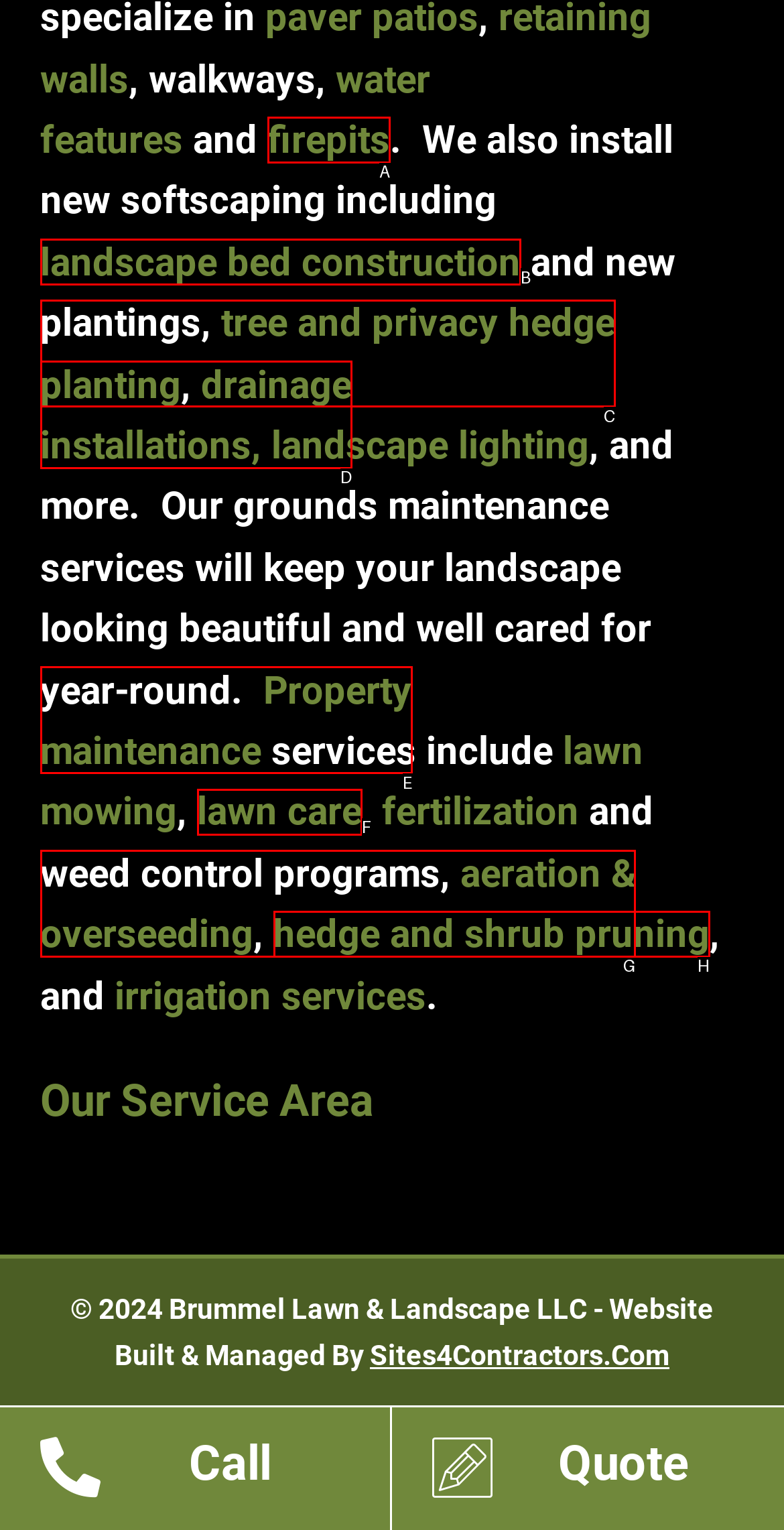Identify which HTML element matches the description: Assembly and testing systems
Provide your answer in the form of the letter of the correct option from the listed choices.

None